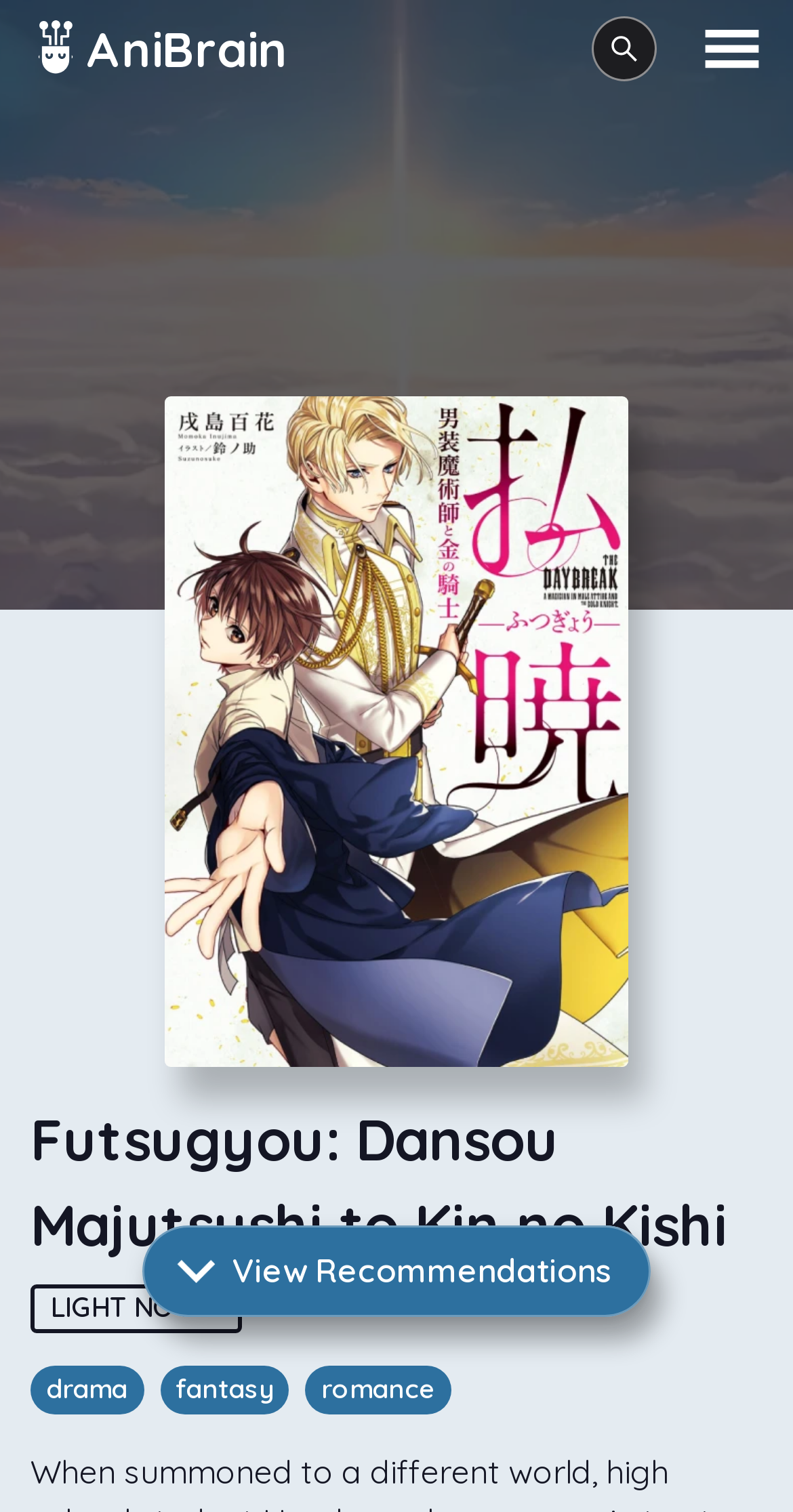Answer the question below in one word or phrase:
What is the title of the light novel?

Futsugyou: Dansou Majutsushi to Kin no Kishi